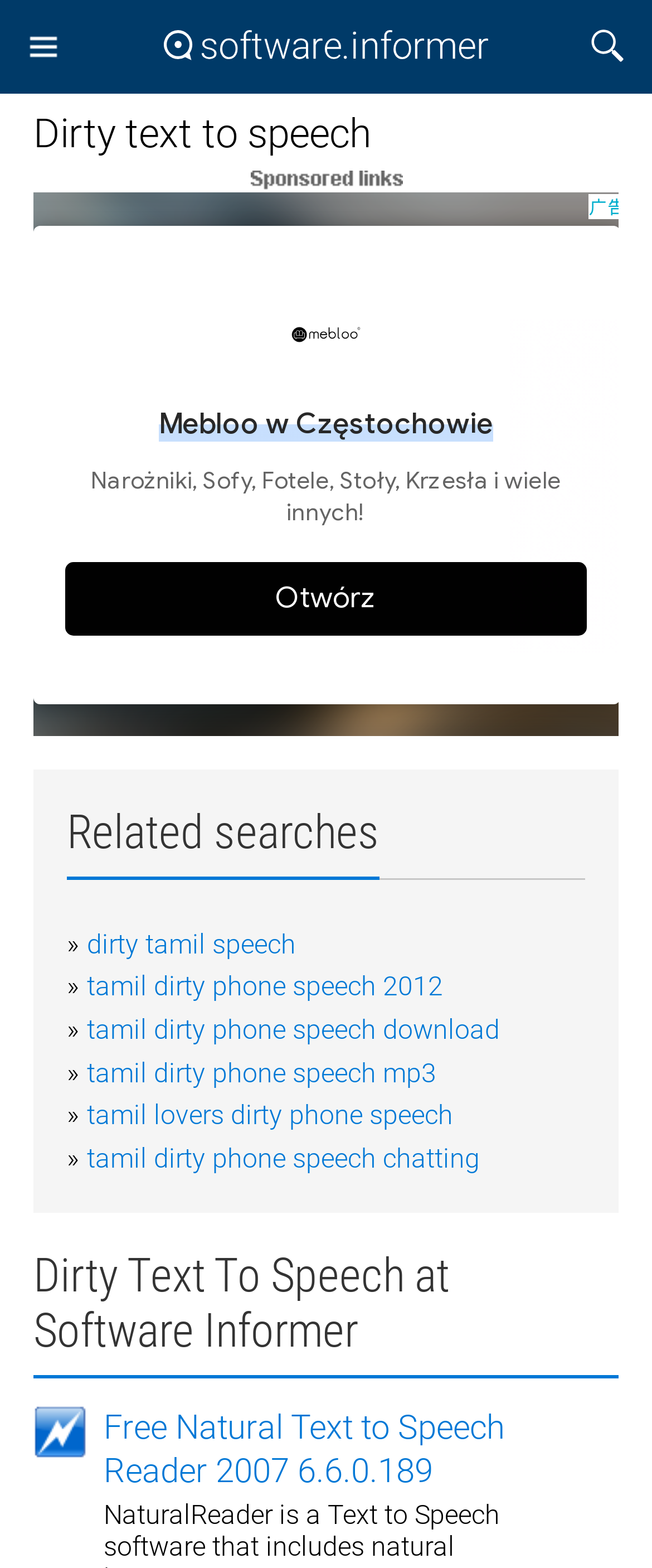Determine the bounding box coordinates of the clickable region to follow the instruction: "Explore 'dirty tamil speech'".

[0.133, 0.592, 0.454, 0.612]